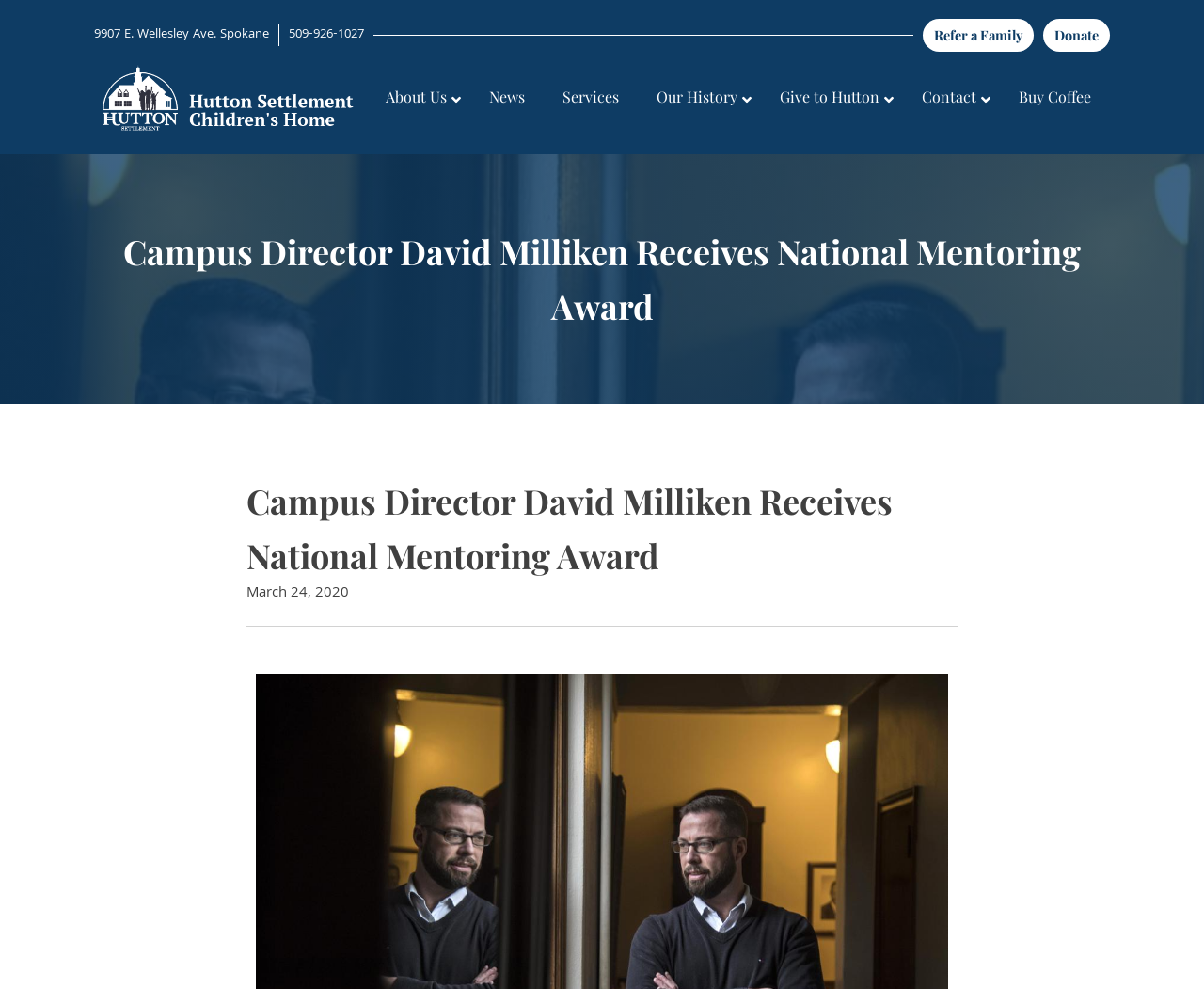Determine the bounding box coordinates of the clickable region to execute the instruction: "Go to home page". The coordinates should be four float numbers between 0 and 1, denoted as [left, top, right, bottom].

None